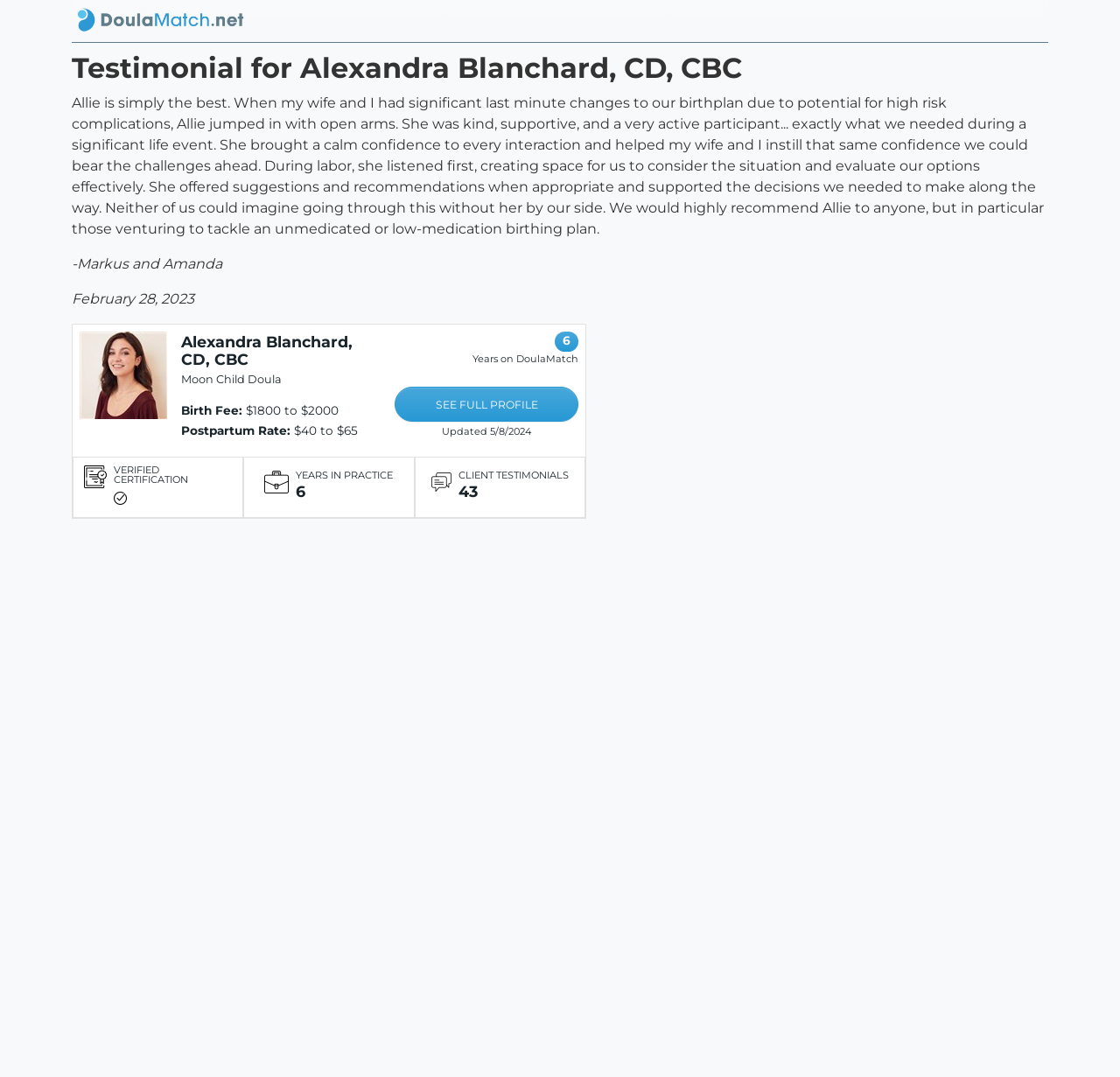How much does the doula charge for birth services?
Refer to the image and offer an in-depth and detailed answer to the question.

The birth fee of the doula can be found in the static text element '$1800 to $2000' which is located below the 'Birth Fee:' label. This information is provided to help clients understand the cost of the doula's services.